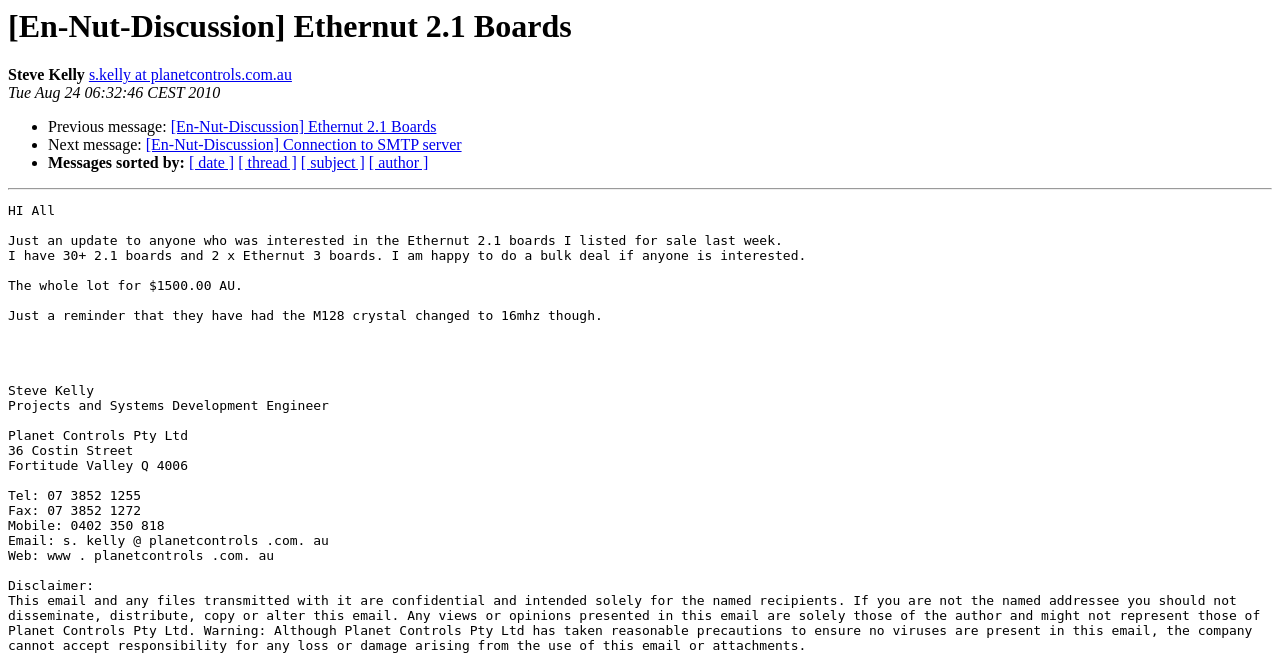What is the location of the company?
Analyze the image and deliver a detailed answer to the question.

The location of the company is Fortitude Valley Q 4006, which is mentioned in the signature at the end of the message as the address of Planet Controls Pty Ltd.